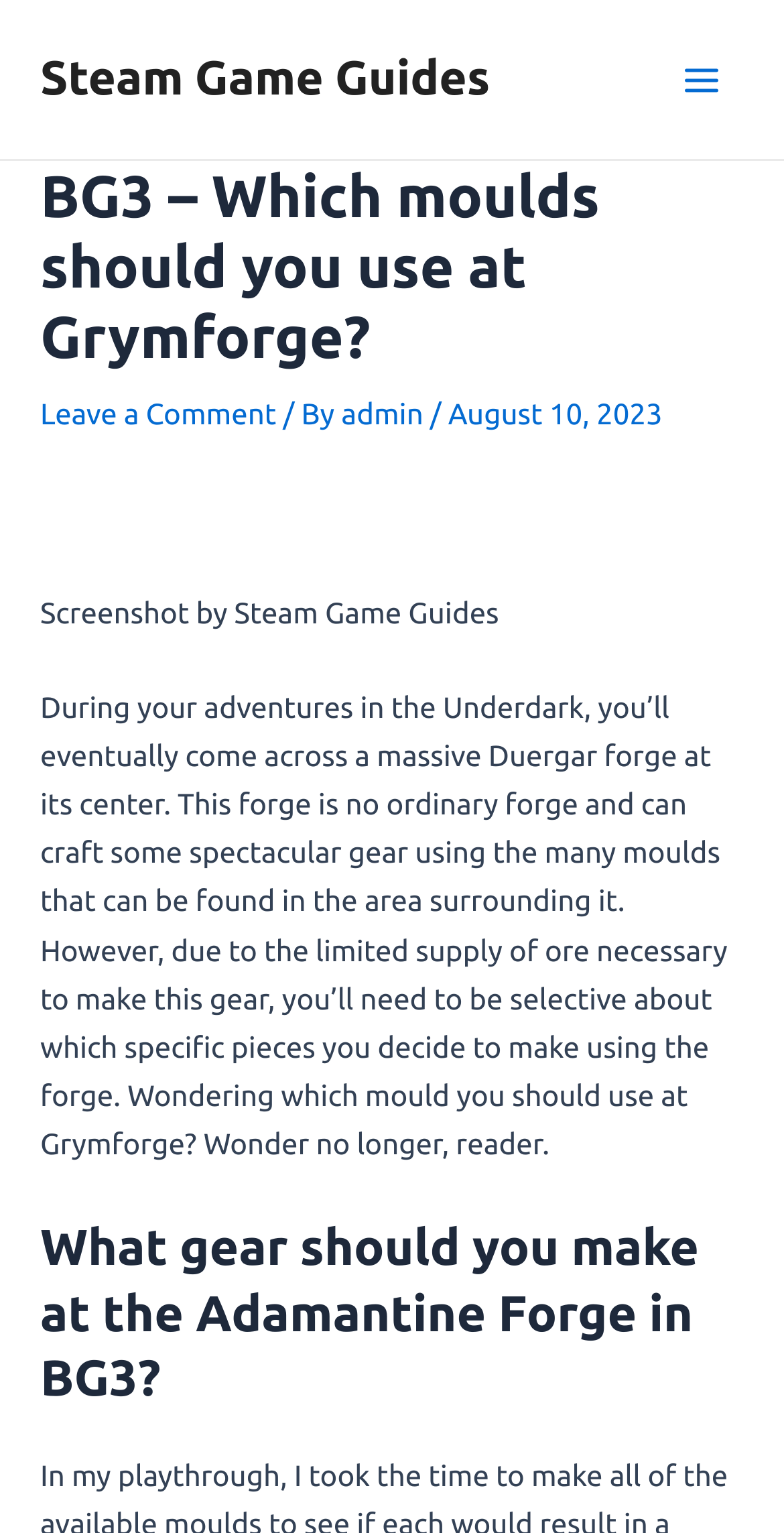Respond to the question below with a single word or phrase: What is the name of the forge in the Underdark?

Grymforge